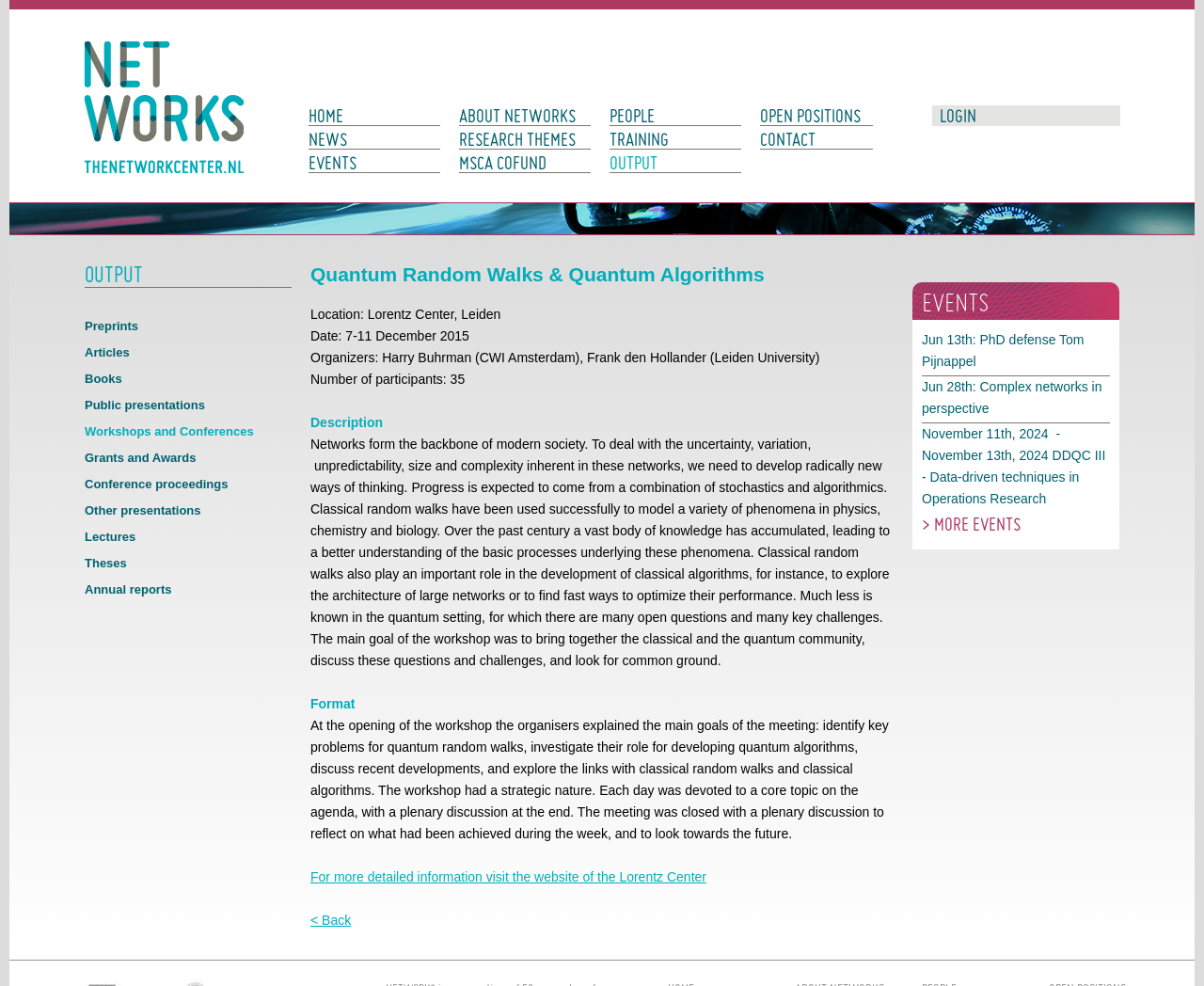Please find the bounding box for the following UI element description. Provide the coordinates in (top-left x, top-left y, bottom-right x, bottom-right y) format, with values between 0 and 1: Training

[0.506, 0.128, 0.616, 0.152]